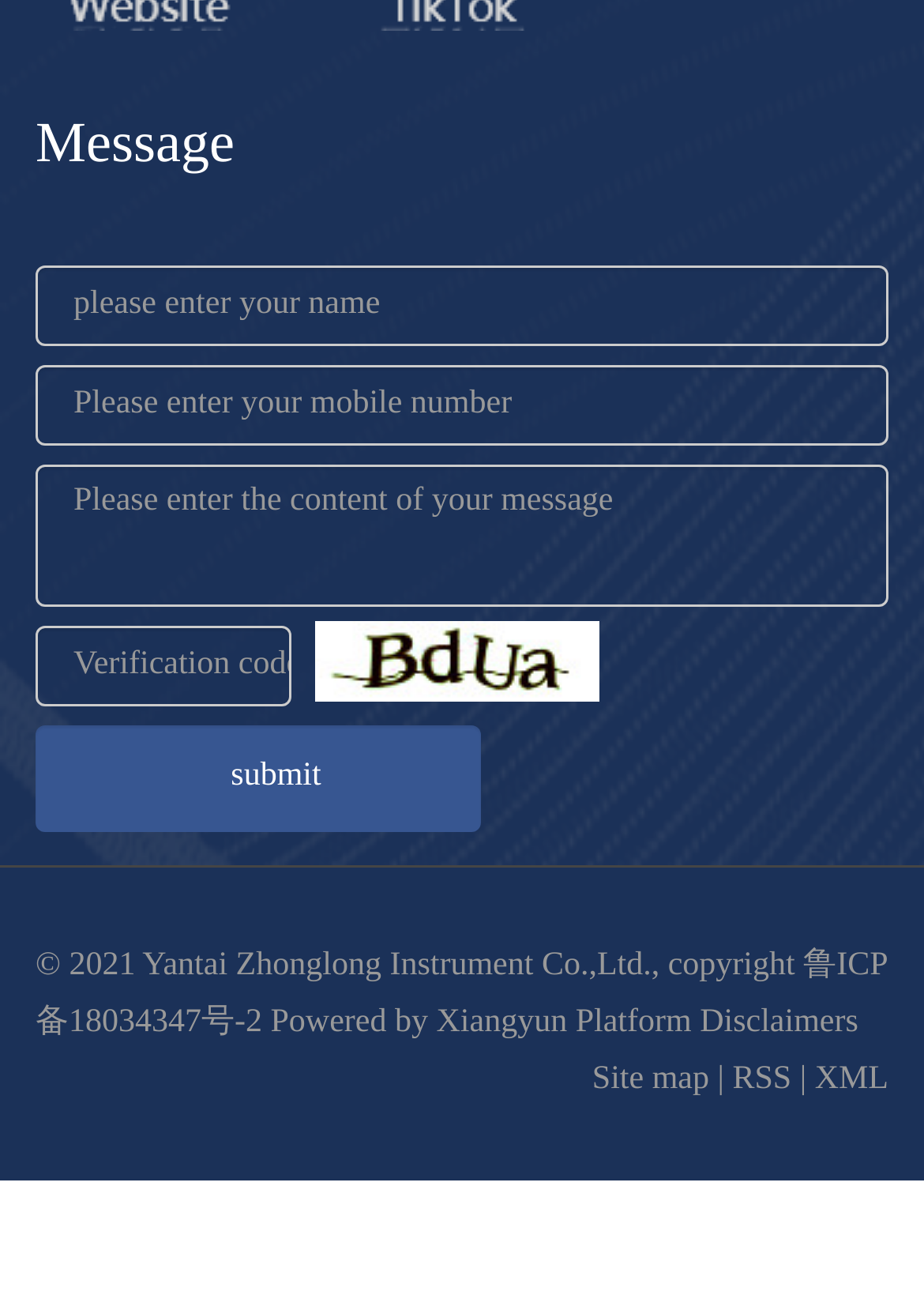Please determine the bounding box coordinates of the element to click in order to execute the following instruction: "Enter your name". The coordinates should be four float numbers between 0 and 1, specified as [left, top, right, bottom].

[0.038, 0.204, 0.962, 0.266]